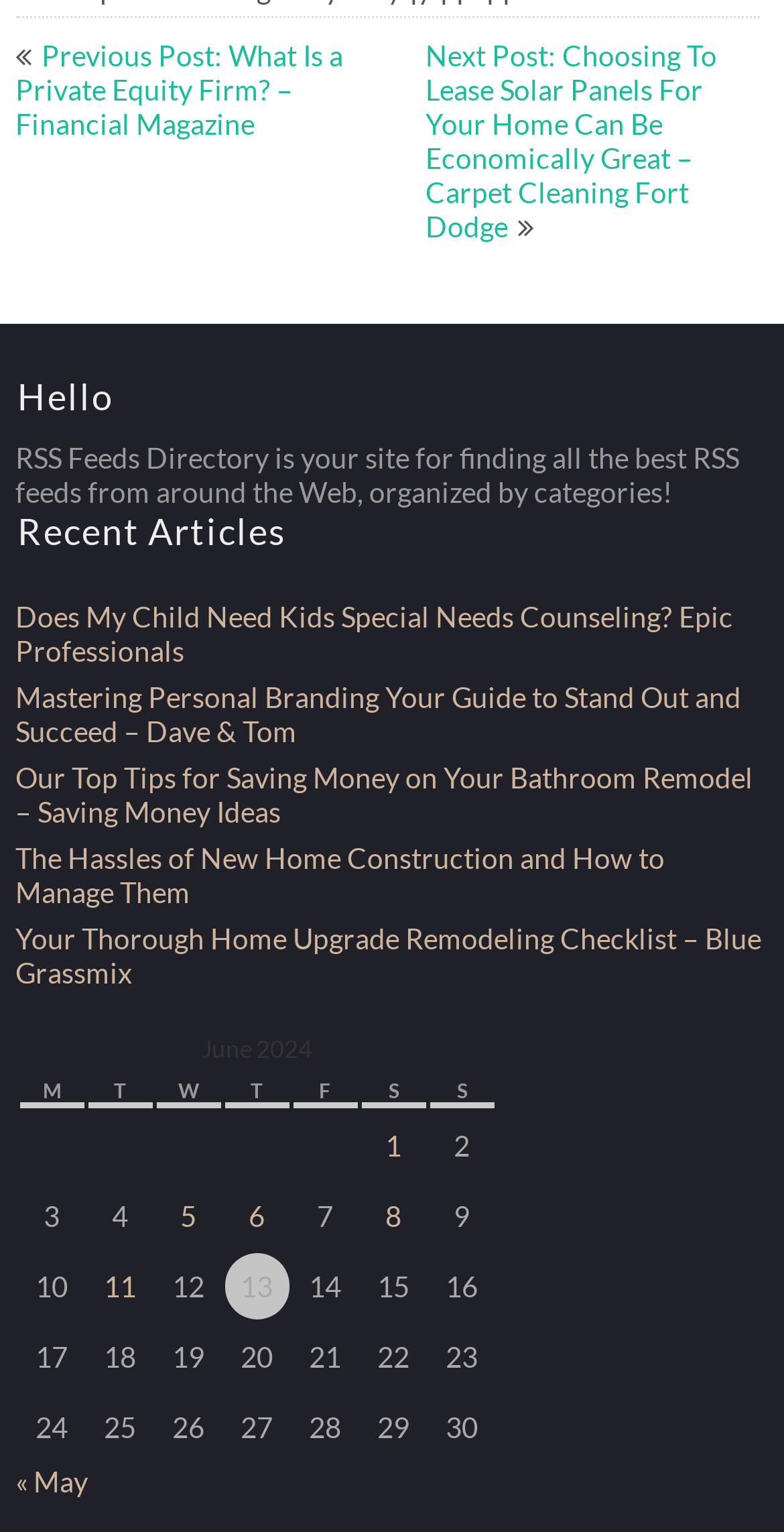Please identify the bounding box coordinates of the clickable region that I should interact with to perform the following instruction: "Go to the 'Next Post'". The coordinates should be expressed as four float numbers between 0 and 1, i.e., [left, top, right, bottom].

[0.543, 0.025, 0.914, 0.159]